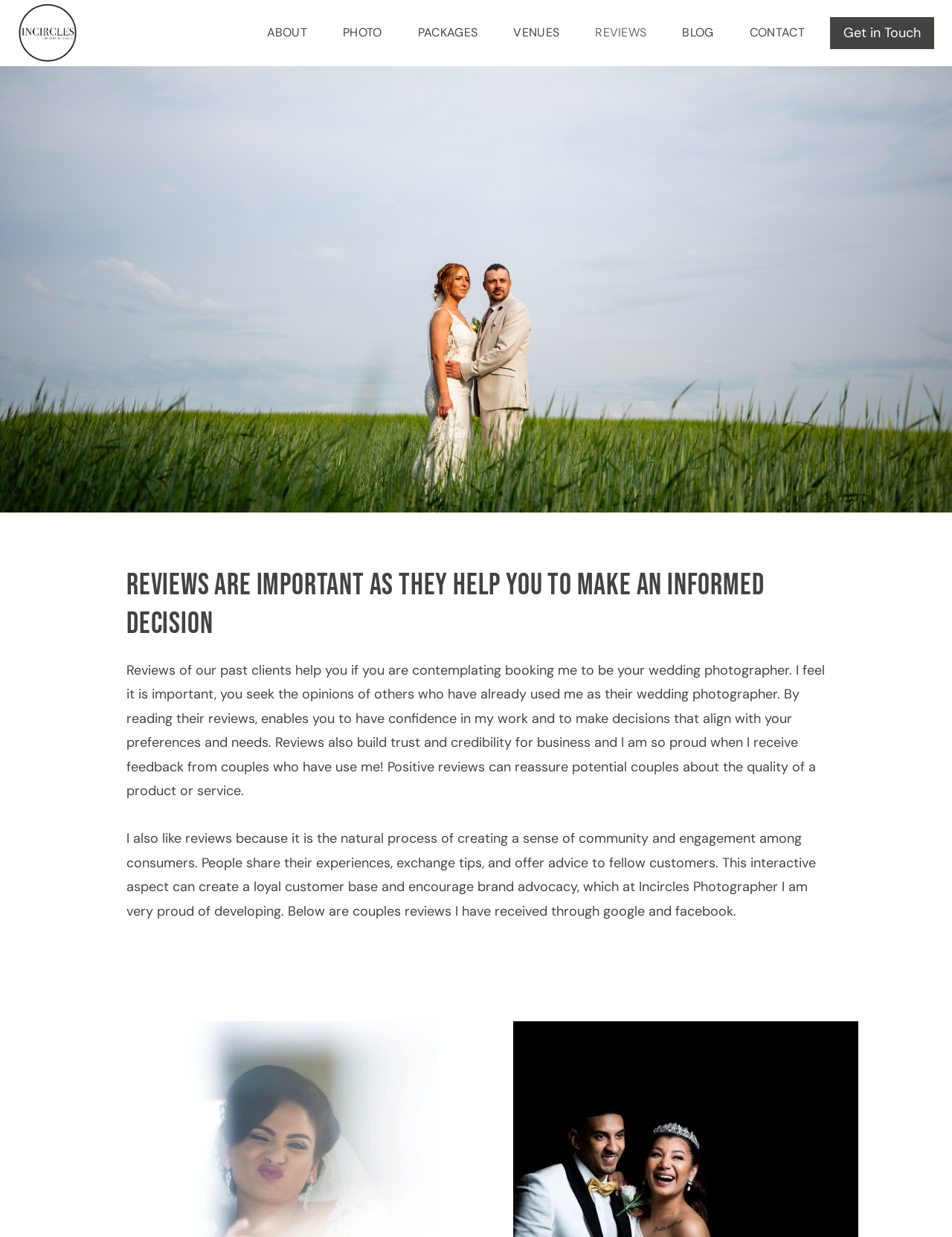What is the photographer's goal regarding reviews?
Kindly offer a detailed explanation using the data available in the image.

The photographer's goal regarding reviews is to develop a loyal customer base and encourage brand advocacy, as stated in the static text, which explains that the photographer is proud of developing a sense of community and engagement among consumers through reviews.